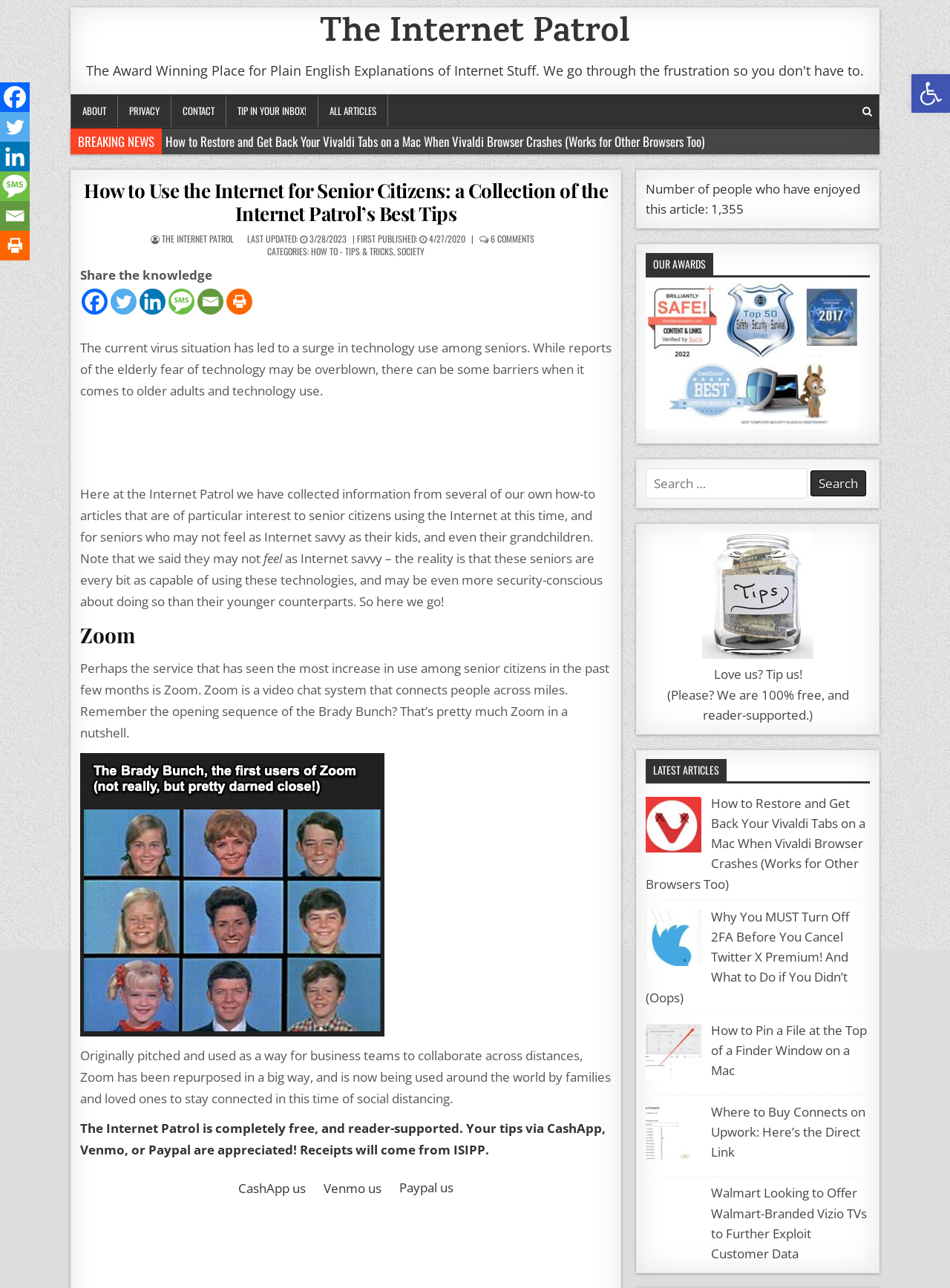Based on the element description, predict the bounding box coordinates (top-left x, top-left y, bottom-right x, bottom-right y) for the UI element in the screenshot: title="Search"

[0.908, 0.073, 0.918, 0.099]